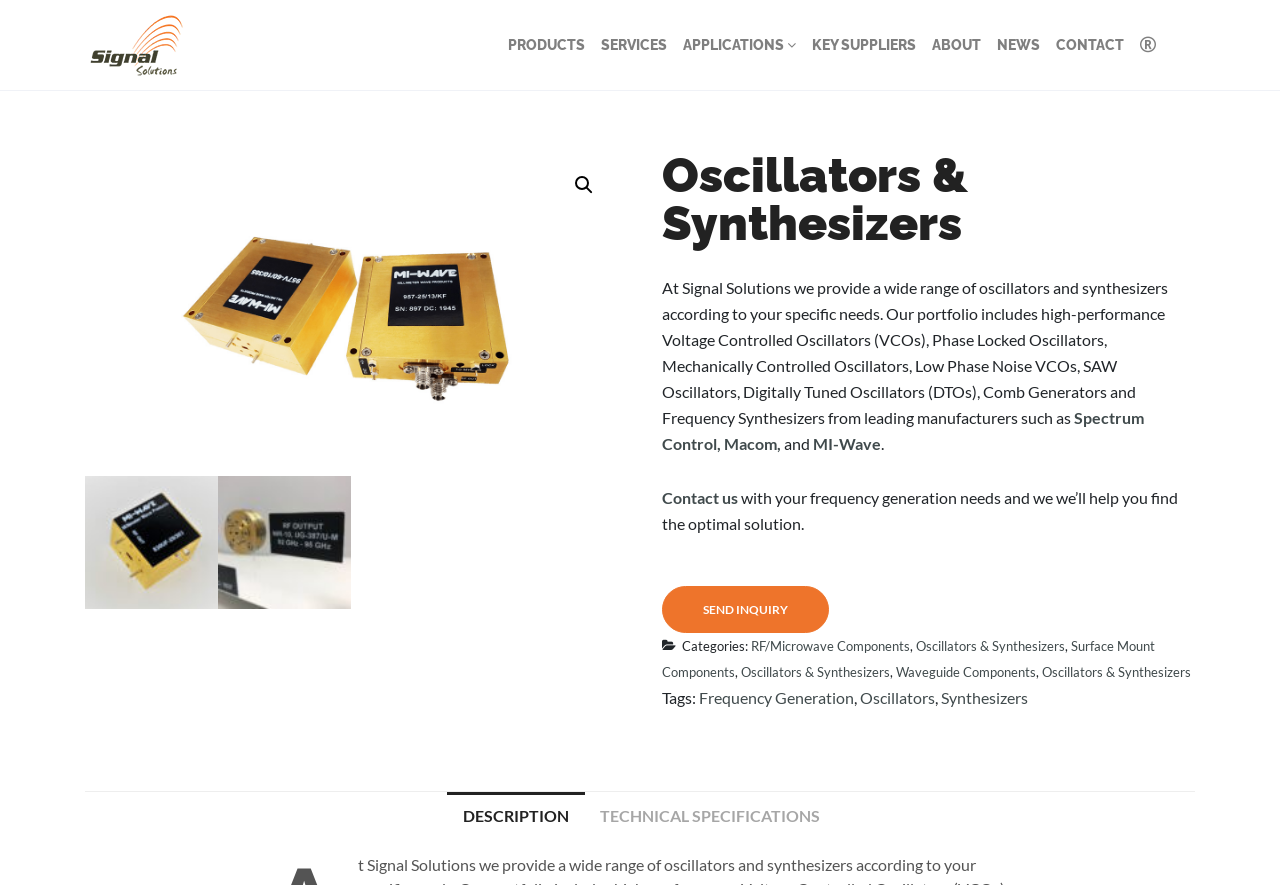Can you find the bounding box coordinates for the element to click on to achieve the instruction: "Click on HOME"?

[0.378, 0.0, 0.391, 0.102]